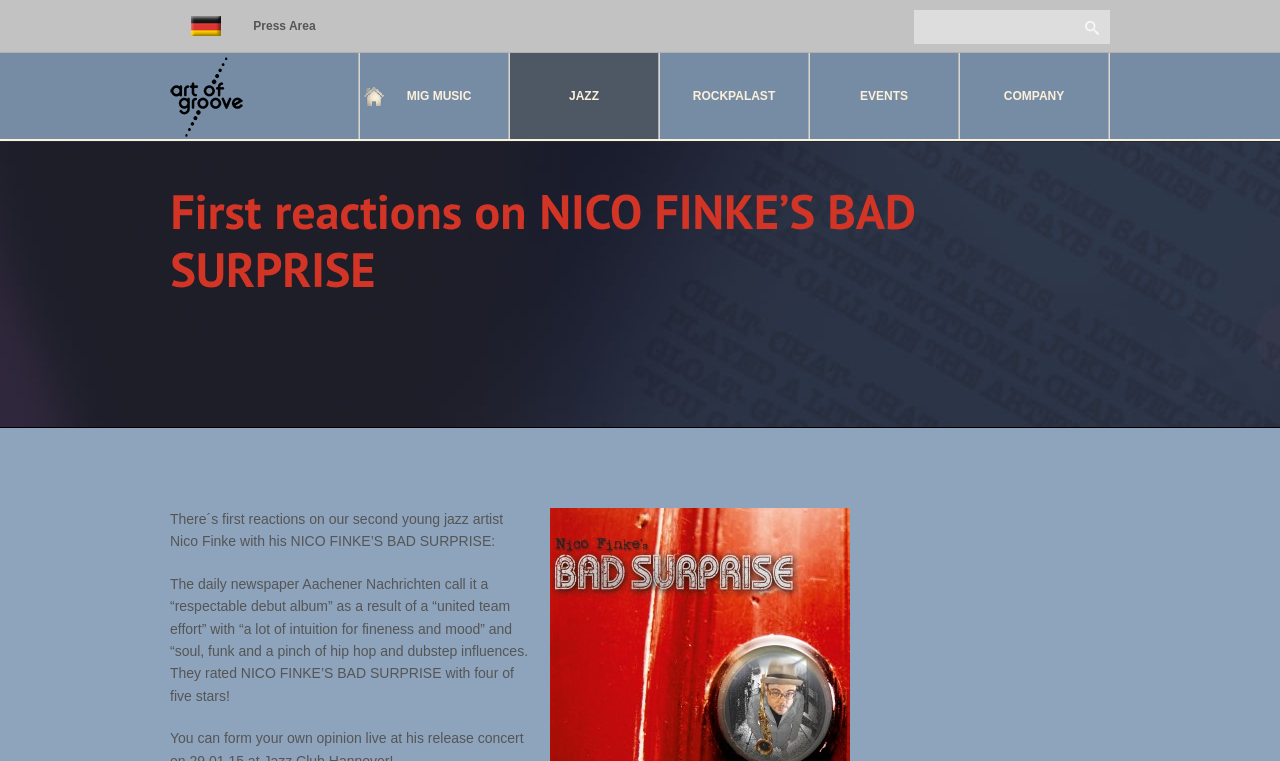Produce a meticulous description of the webpage.

The webpage appears to be a news article or blog post about Nico Finke's debut album, "NICO FINKE'S BAD SURPRISE". At the top, there are several links, including "Deutsch" and "Press Area", positioned horizontally. Below these links, there is a textbox and a button with a search icon.

To the left of the textbox, there is a section with several links, including "MIG", "MIG MUSIC", "JAZZ", "ROCKPALAST", "EVENTS", and "COMPANY", arranged horizontally. The "MIG" link has an accompanying image.

The main content of the webpage is a heading that reads "First reactions on NICO FINKE’S BAD SURPRISE". Below this heading, there are six canvas elements, possibly representing images or graphics, arranged horizontally.

Following the canvas elements, there is a horizontal separator line. Below the separator, there are two blocks of text. The first block reads, "There´s first reactions on our second young jazz artist Nico Finke with his NICO FINKE’S BAD SURPRISE:". The second block is a quote from the Aachener Nachrichten newspaper, describing Nico Finke's album as a "respectable debut album" with "soul, funk and a pinch of hip hop and dubstep influences", and rating it four out of five stars.